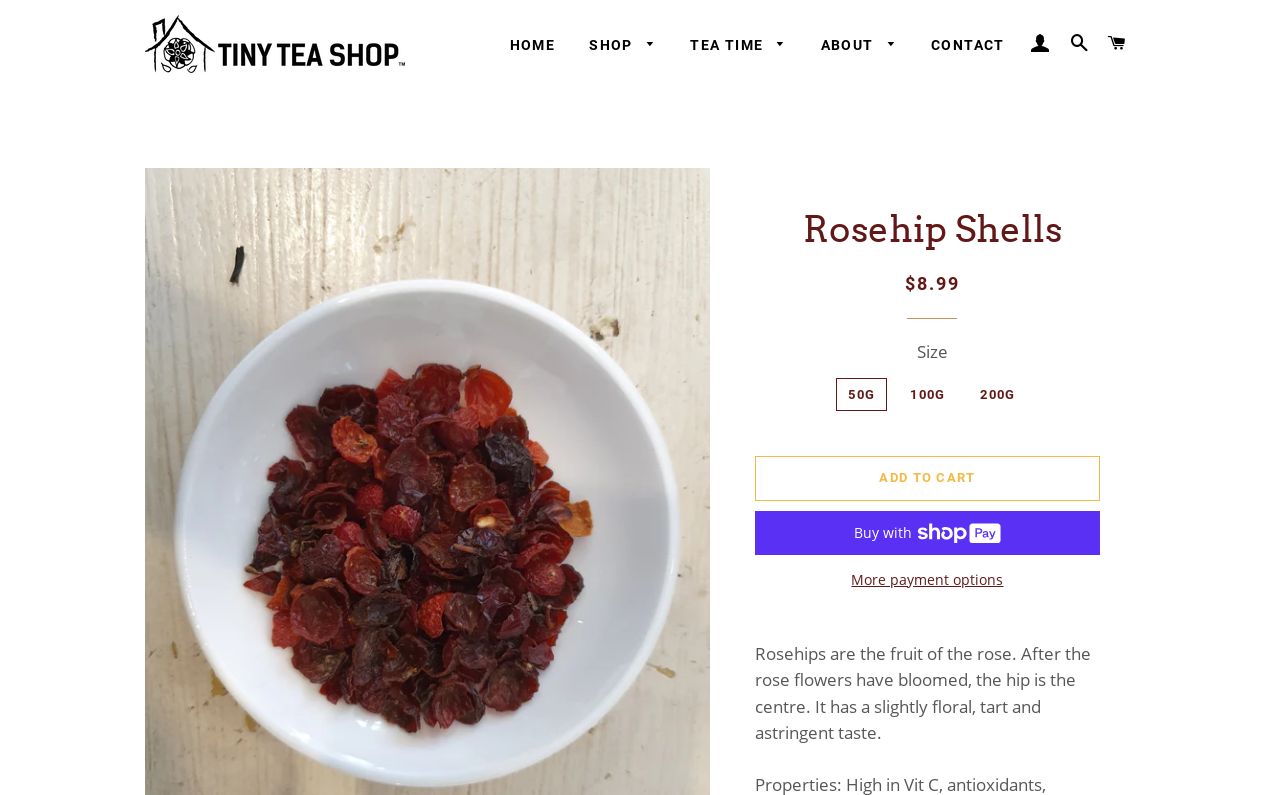Provide the bounding box coordinates of the HTML element described by the text: "Herbal Tisanes".

[0.573, 0.25, 0.703, 0.325]